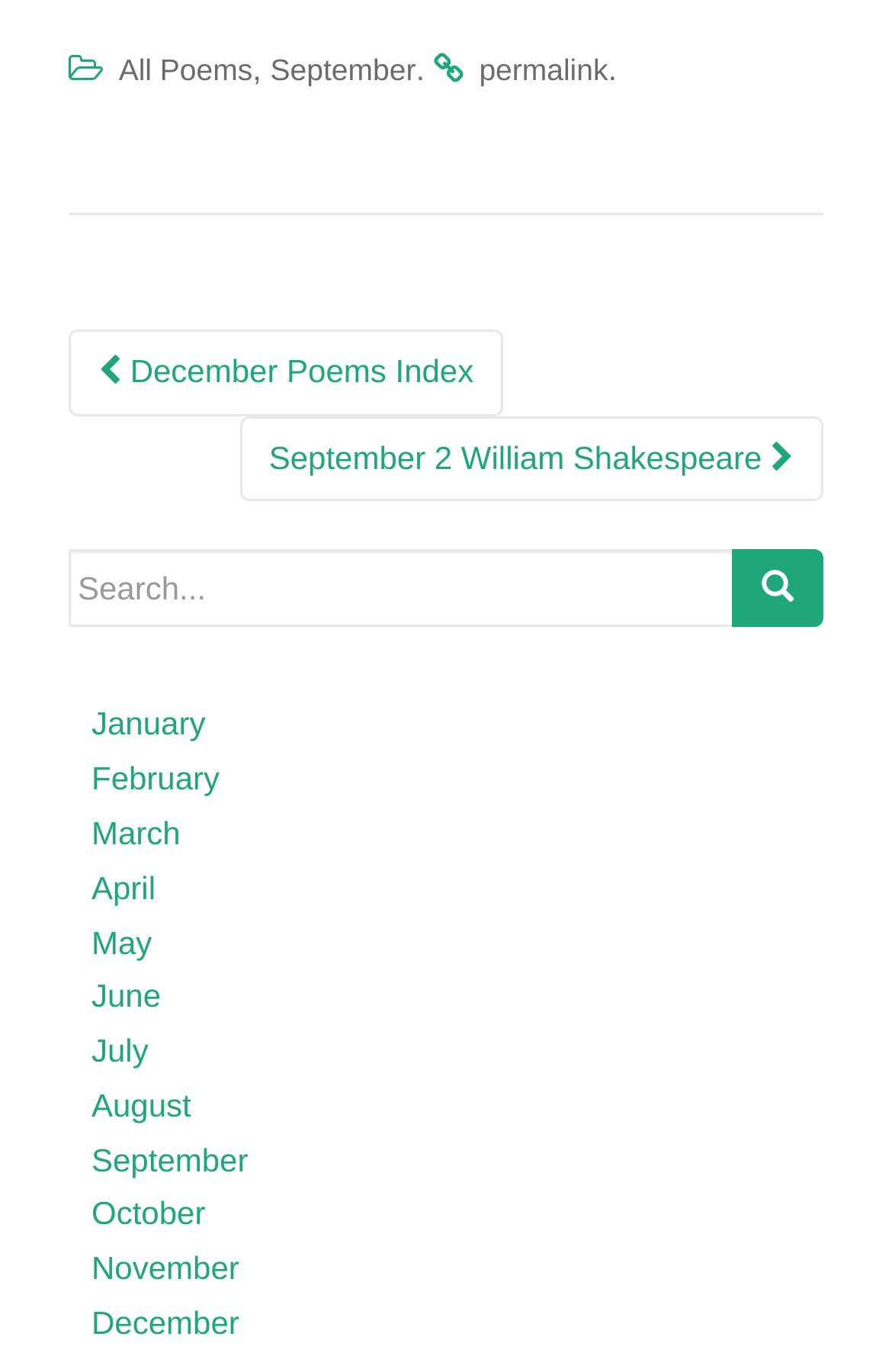What is the name of the poem listed after December Poems Index?
Kindly answer the question with as much detail as you can.

I looked at the link elements and found that the link after 'December Poems Index' has the text 'September 2 William Shakespeare'.